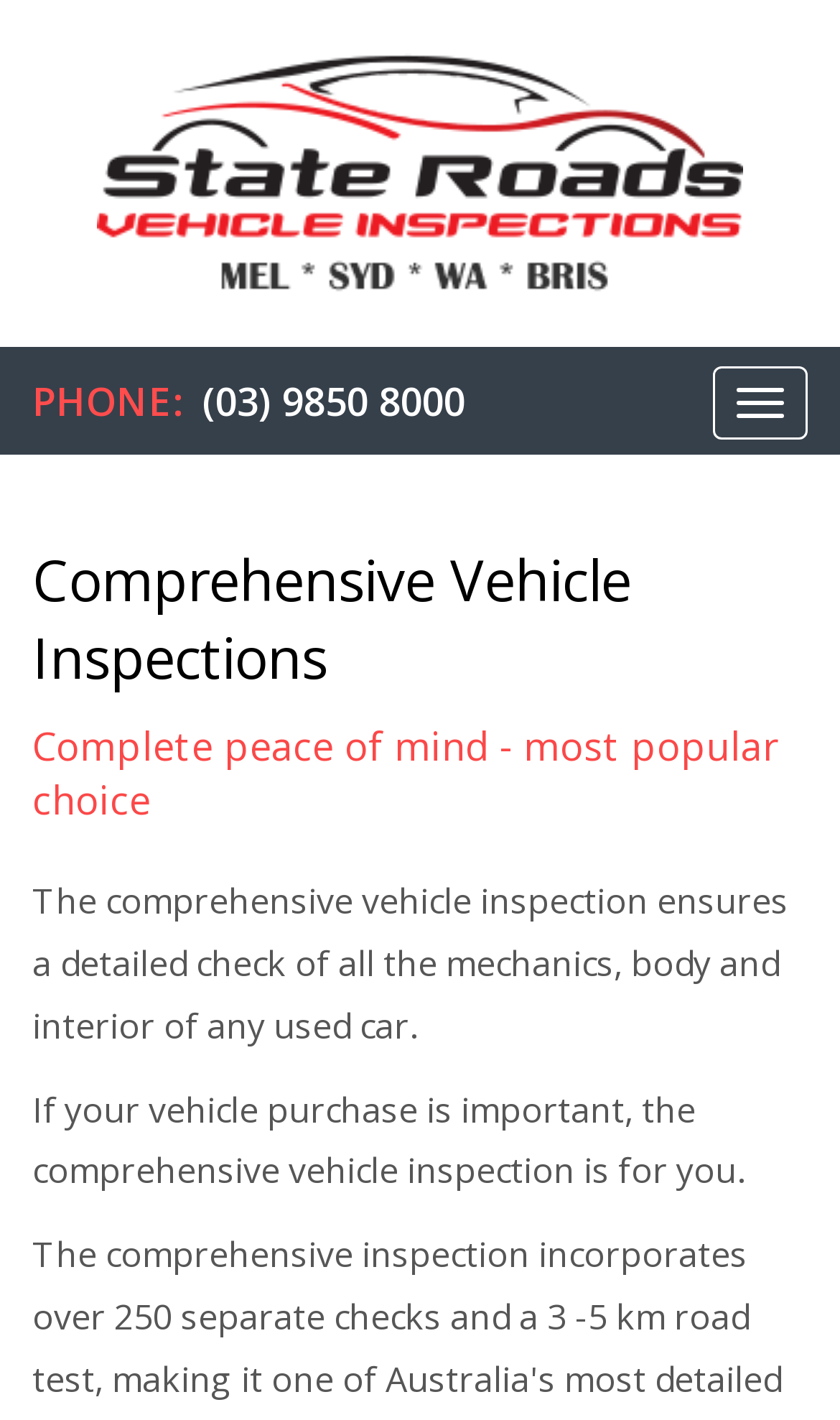Detail the various sections and features present on the webpage.

The webpage is about Comprehensive Vehicle Inspections Melbourne, with a prominent link to "car inspection" at the top center of the page, accompanied by an image with the same description. Below this, there is a button on the top right corner of the page.

On the top left side, there is a section with a "PHONE:" label, followed by a non-breaking space, and then a link to the phone number "(03) 9850 8000". 

The main content of the page starts with a heading "Comprehensive Vehicle Inspections" at the top center, followed by a subheading "Complete peace of mind - most popular choice" below it. 

There are two paragraphs of text below the headings, describing the comprehensive vehicle inspection service. The first paragraph explains that the inspection ensures a detailed check of all the mechanics, body, and interior of any used car. The second paragraph emphasizes the importance of the comprehensive vehicle inspection for important vehicle purchases.